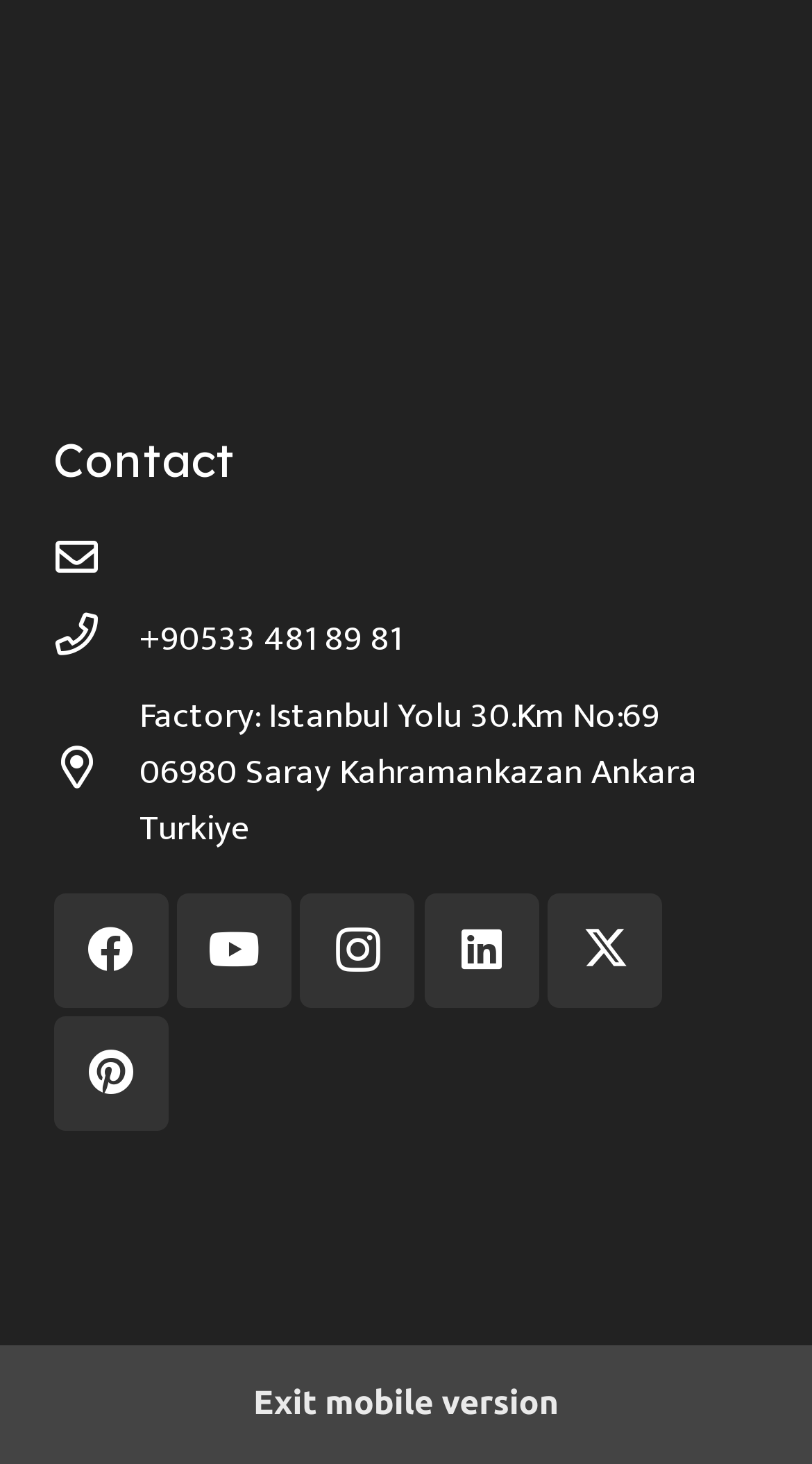For the following element description, predict the bounding box coordinates in the format (top-left x, top-left y, bottom-right x, bottom-right y). All values should be floating point numbers between 0 and 1. Description: aria-label="Environmentally Friendly Production"

[0.065, 0.797, 0.935, 0.862]